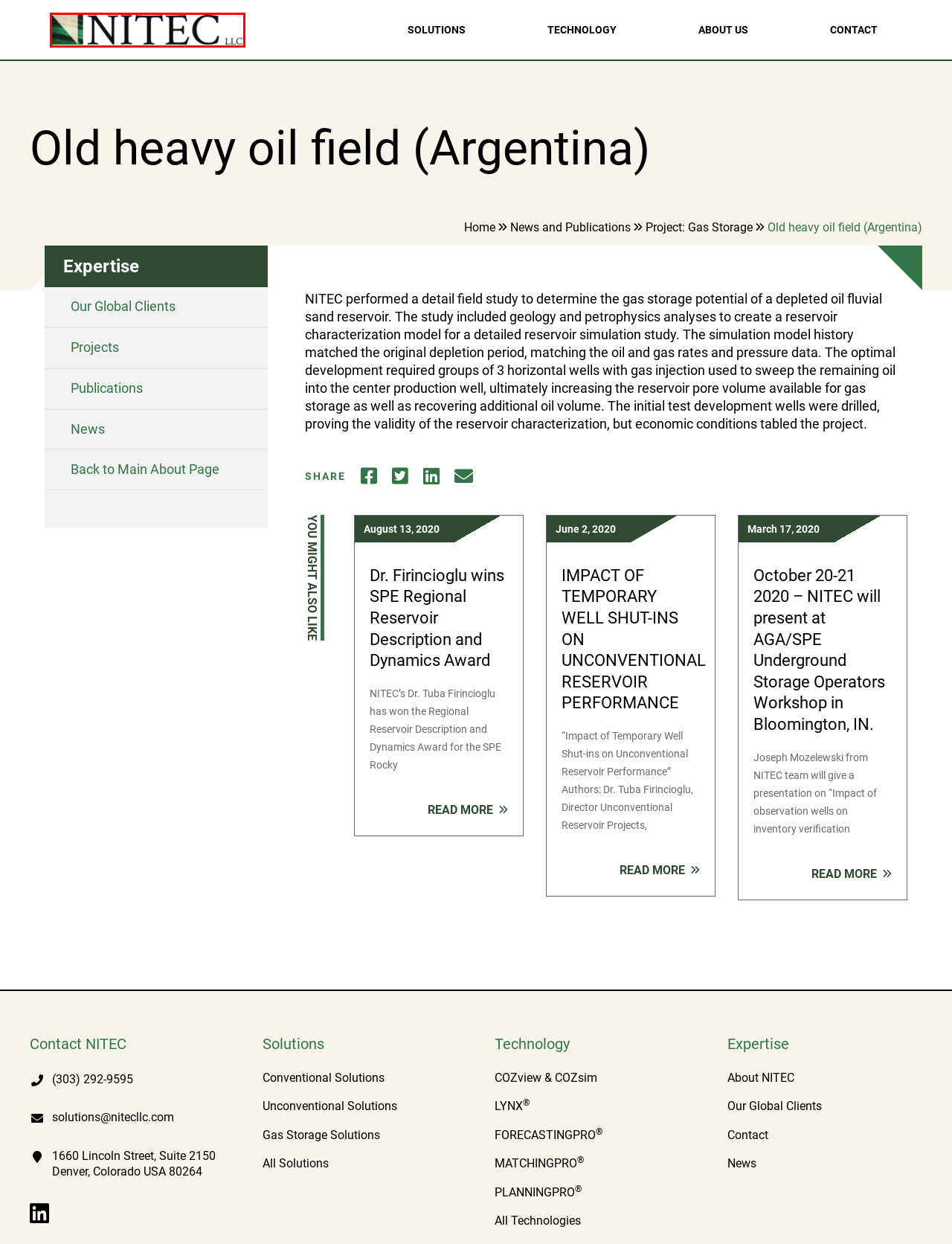Analyze the screenshot of a webpage with a red bounding box and select the webpage description that most accurately describes the new page resulting from clicking the element inside the red box. Here are the candidates:
A. FORECASTINGPRO® | Predictions | Nitec LLC
B. Reservoir Management | Nitec LLC
C. About NITEC | Nitec LLC
D. MATCHINGPRO® | History Match Assistance | Nitec LLC
E. Publications | Nitec LLC
F. Conventional Solutions | Nitec LLC
G. Our Global Clients | Nitec LLC
H. Contact | Nitec LLC

B